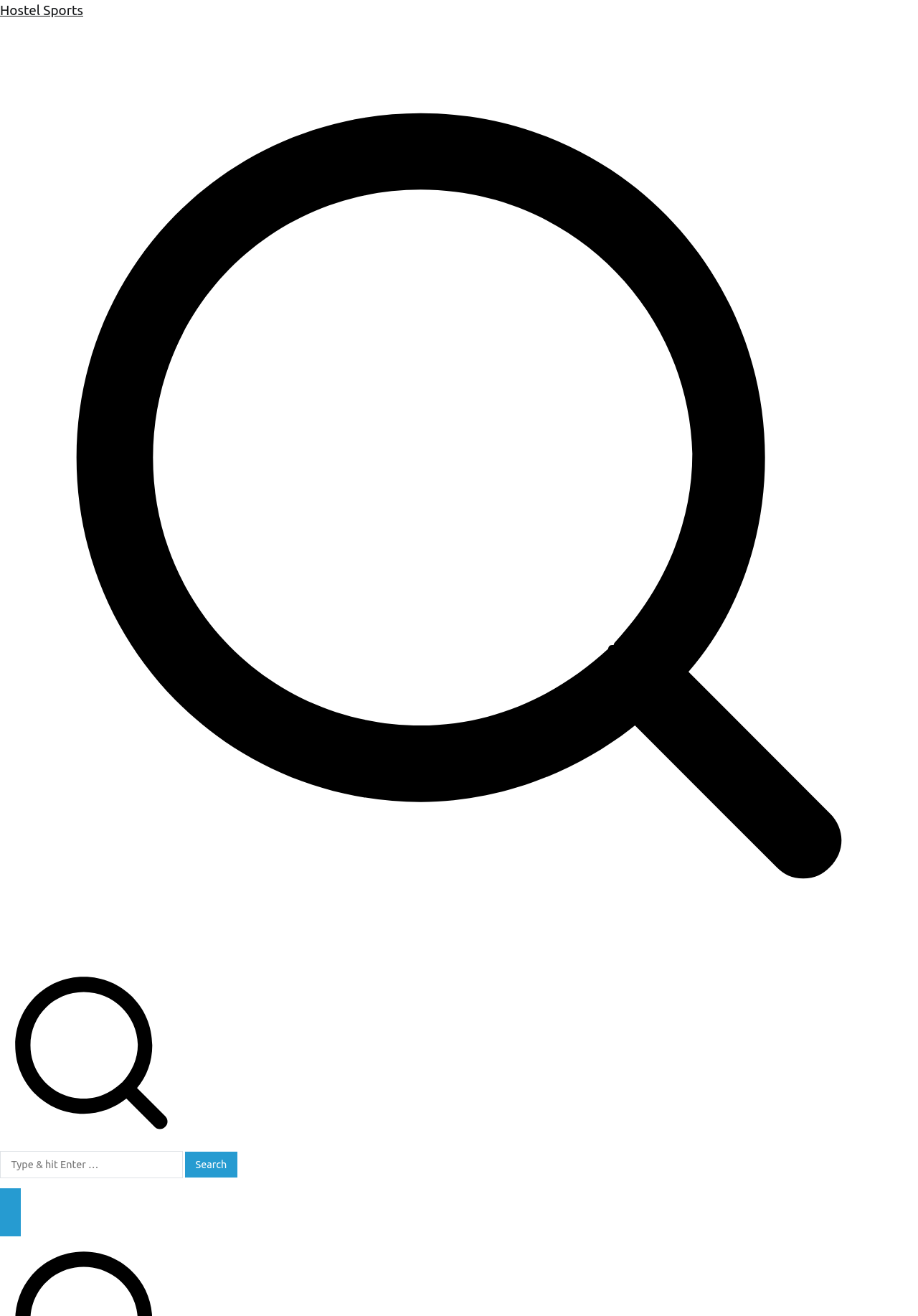What is the main title displayed on this webpage?

Non Profit Raffle Fundraising Ideas That Work